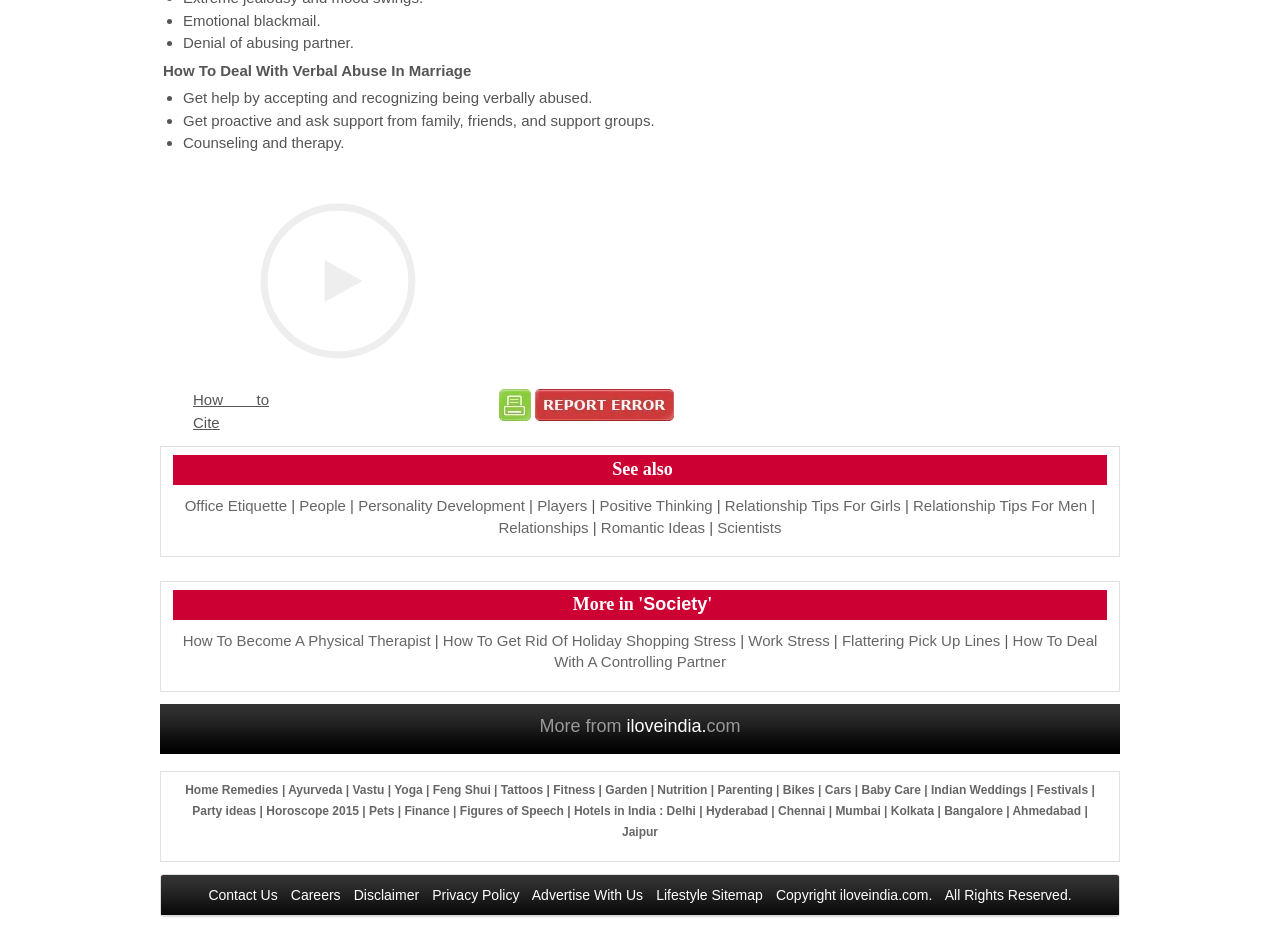Give a one-word or short phrase answer to the question: 
How many links are there in the 'More in Society' section?

1